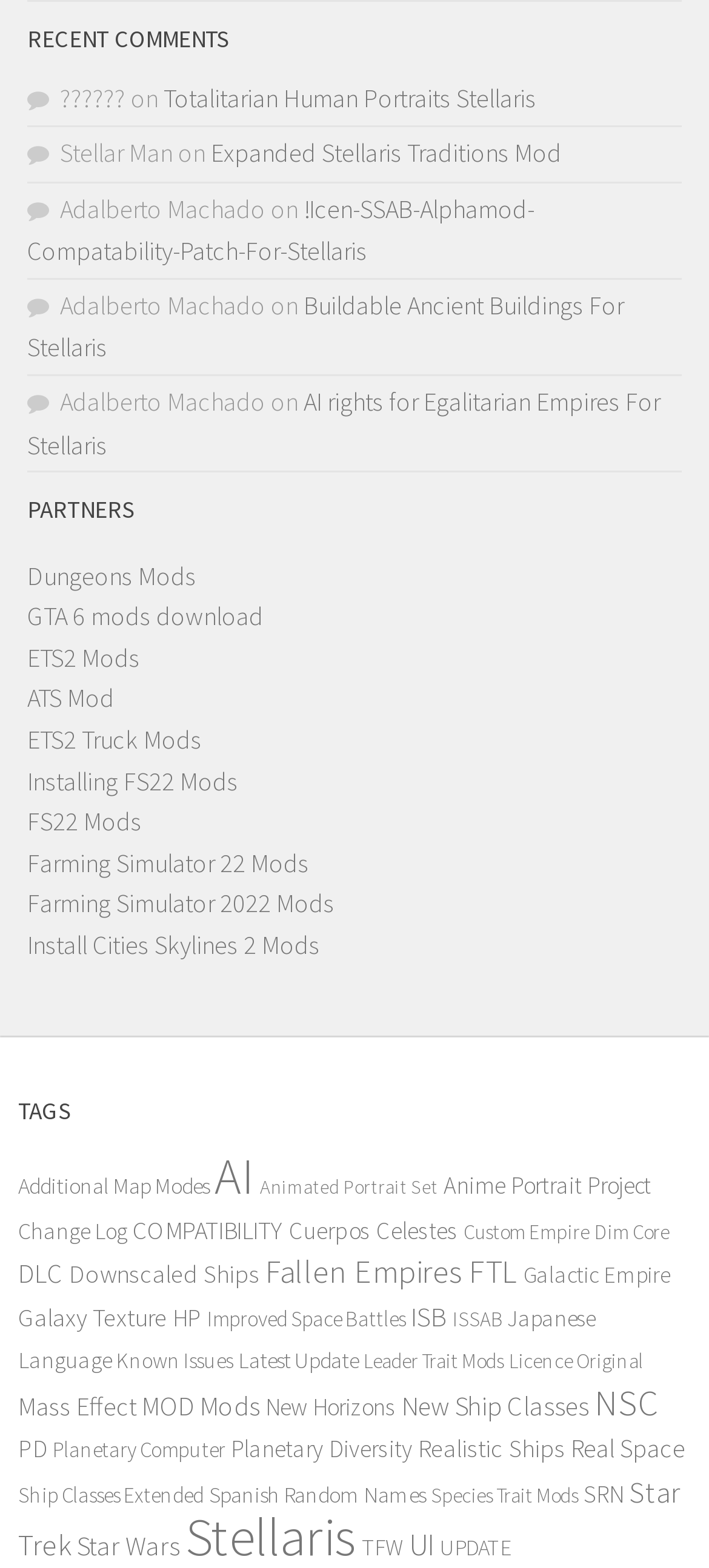How many items are there in the 'AI' category?
Refer to the image and answer the question using a single word or phrase.

210